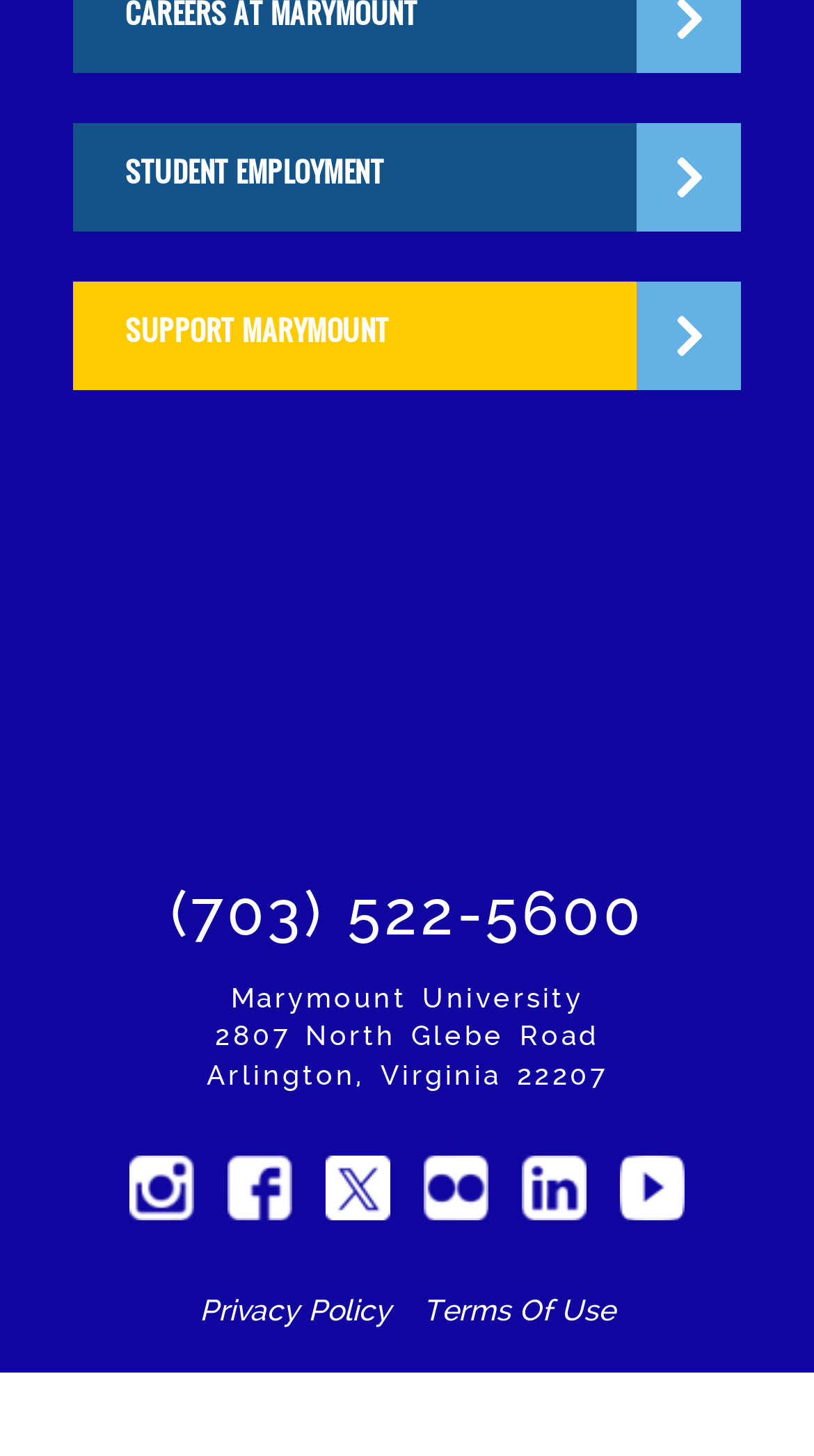What is the logo of the university?
Using the information from the image, give a concise answer in one word or a short phrase.

Marymount University logo